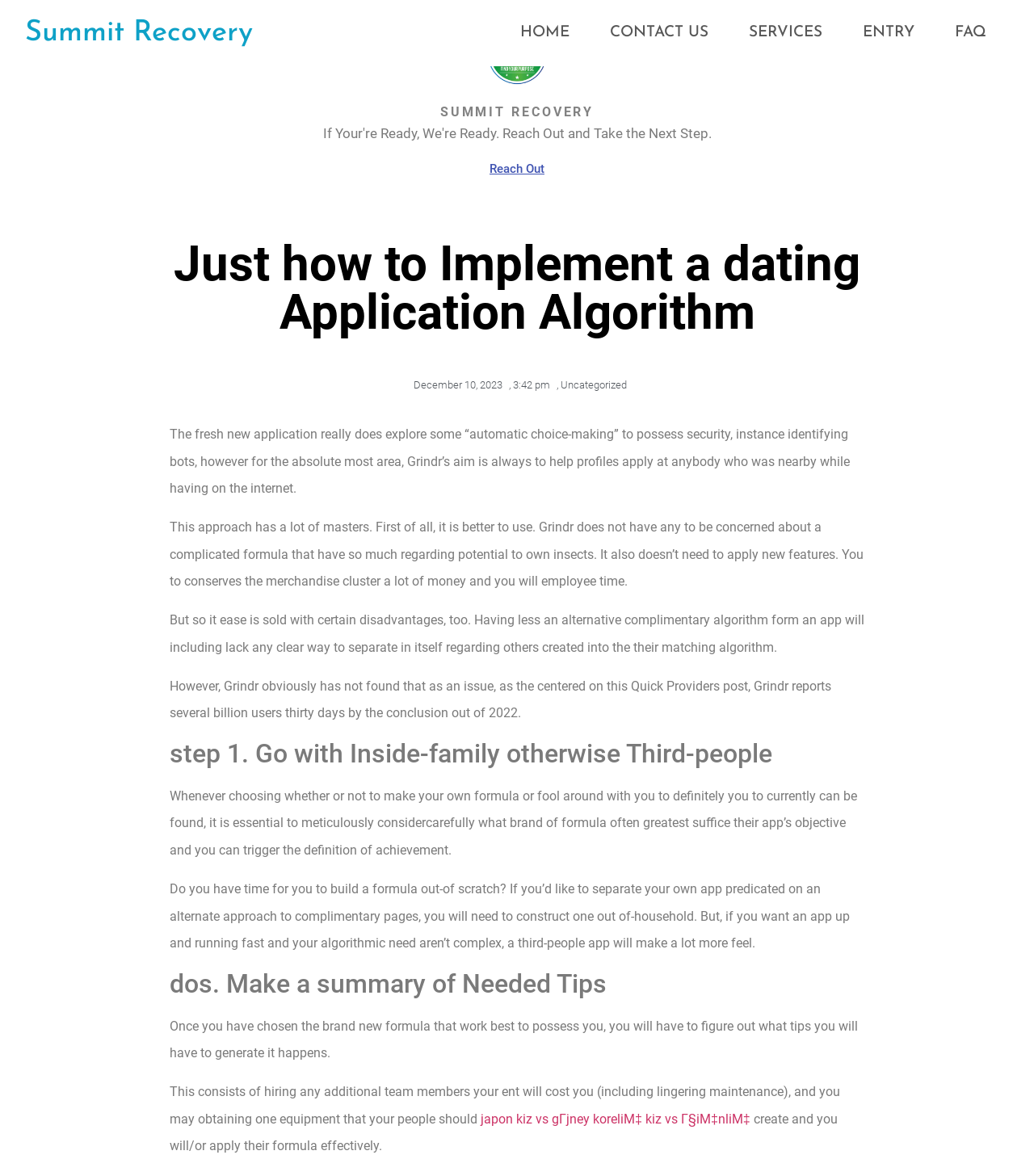What is the name of the website?
Please describe in detail the information shown in the image to answer the question.

I determined the name of the website by looking at the header section of the webpage, where I found the heading 'Summit Recovery' and a link with the same text.